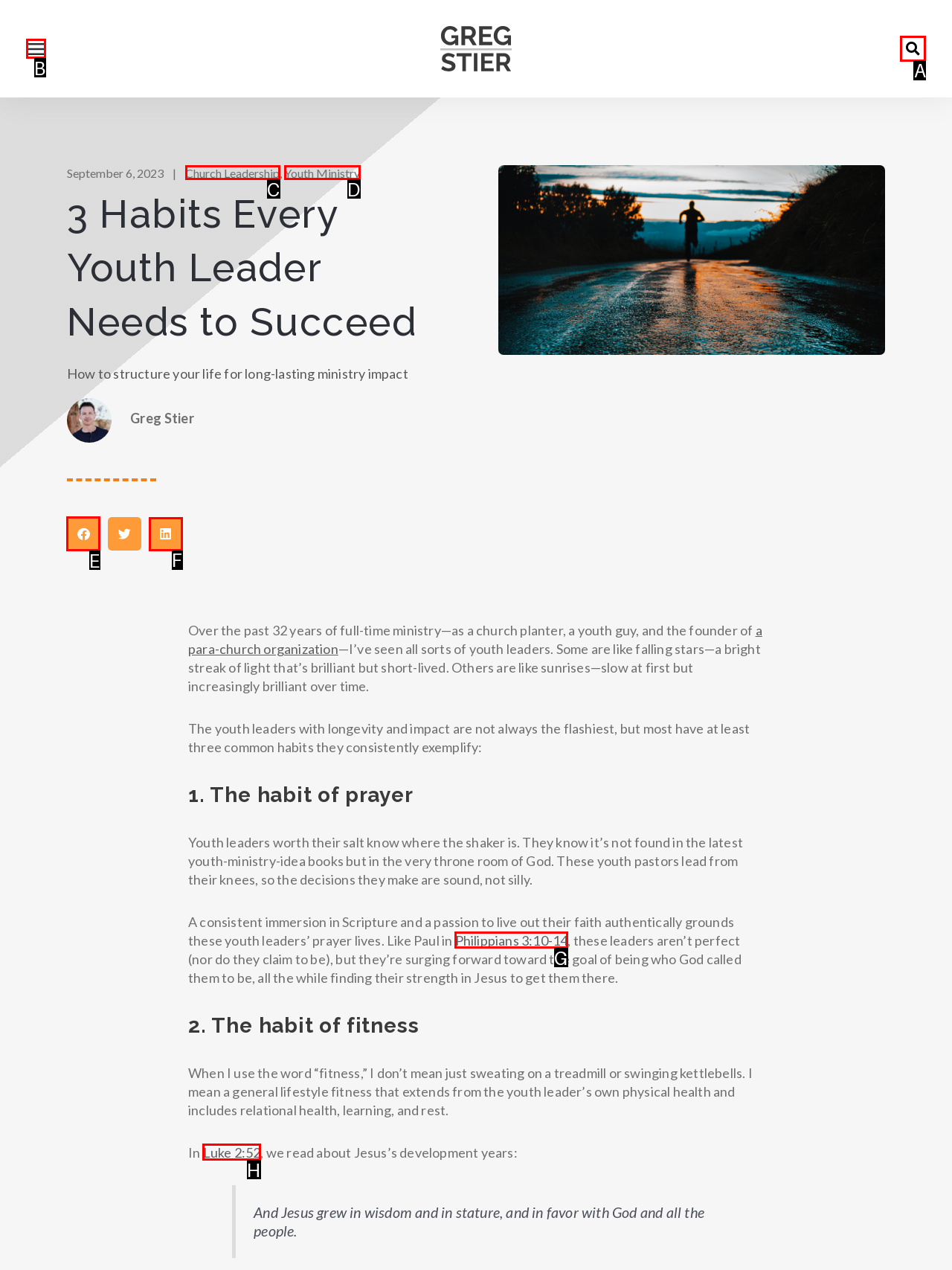Identify the letter of the UI element needed to carry out the task: Click on Restaurant
Reply with the letter of the chosen option.

None